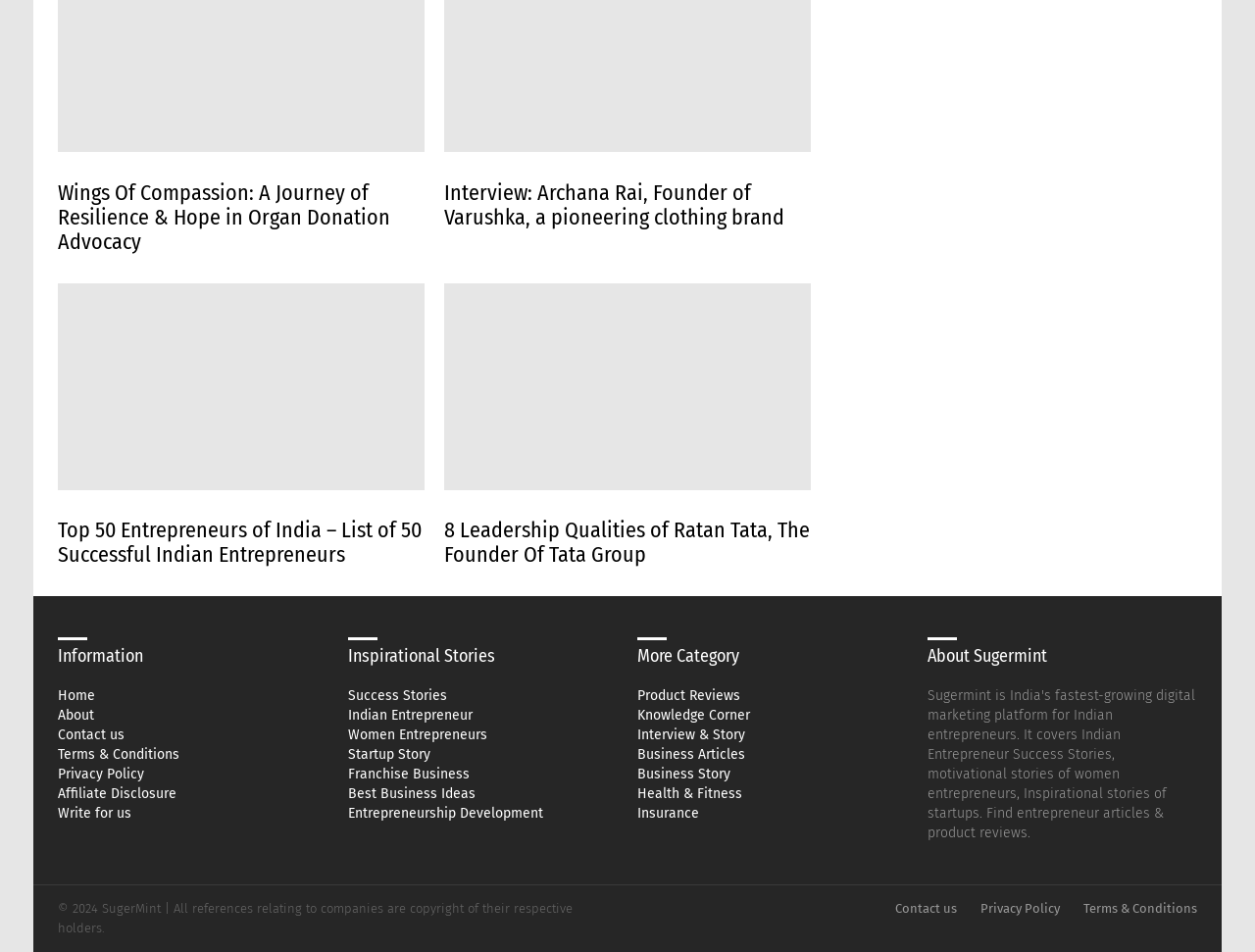What is the purpose of the section with the heading 'Information'?
Refer to the image and provide a one-word or short phrase answer.

Provides website information